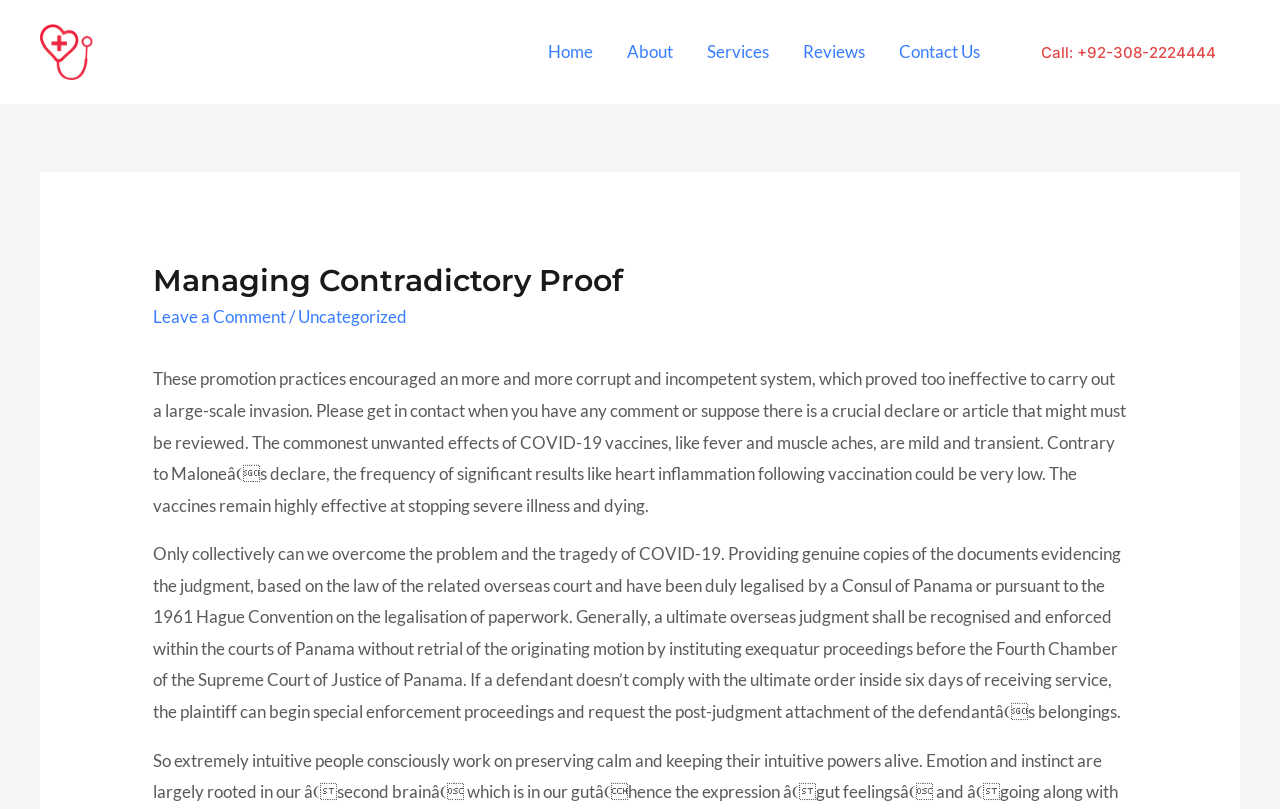Find the bounding box coordinates for the area that must be clicked to perform this action: "Click on the 'Contact Us' link".

[0.689, 0.021, 0.779, 0.108]